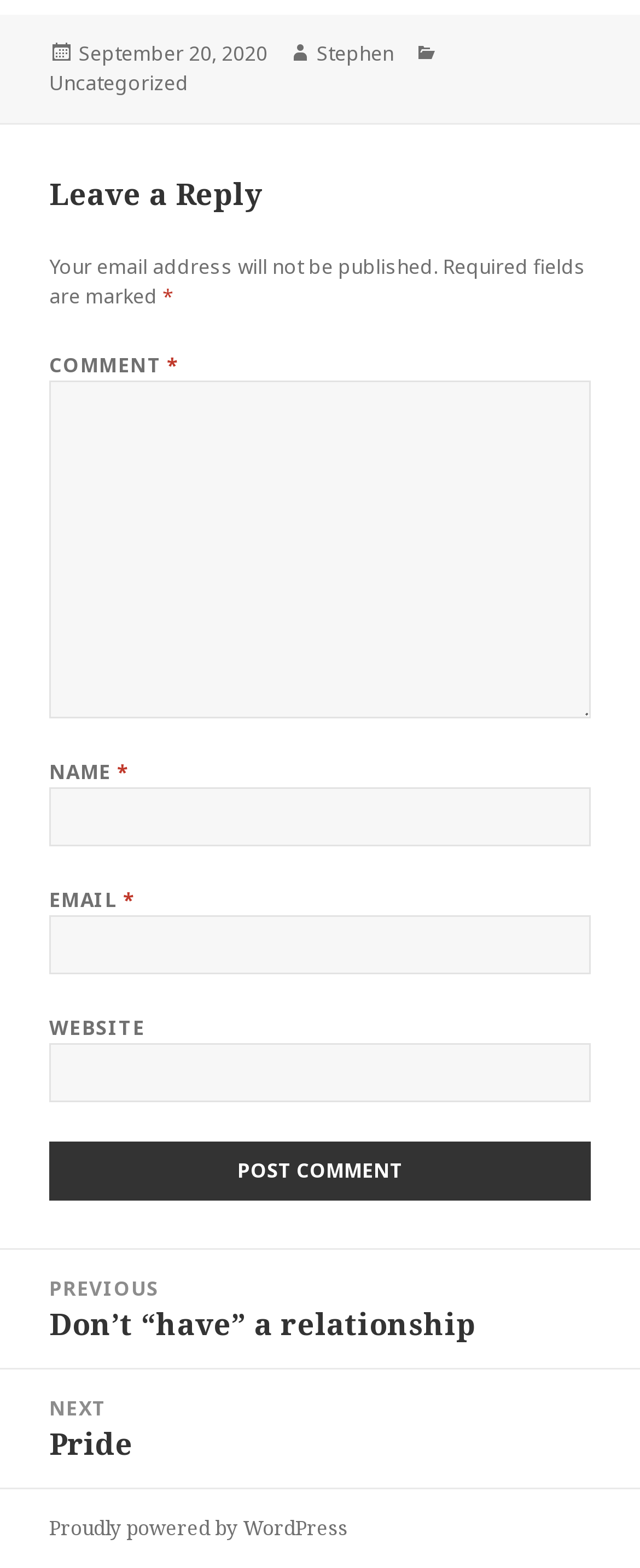Determine the bounding box coordinates for the clickable element required to fulfill the instruction: "Go to the previous post". Provide the coordinates as four float numbers between 0 and 1, i.e., [left, top, right, bottom].

[0.0, 0.798, 1.0, 0.873]